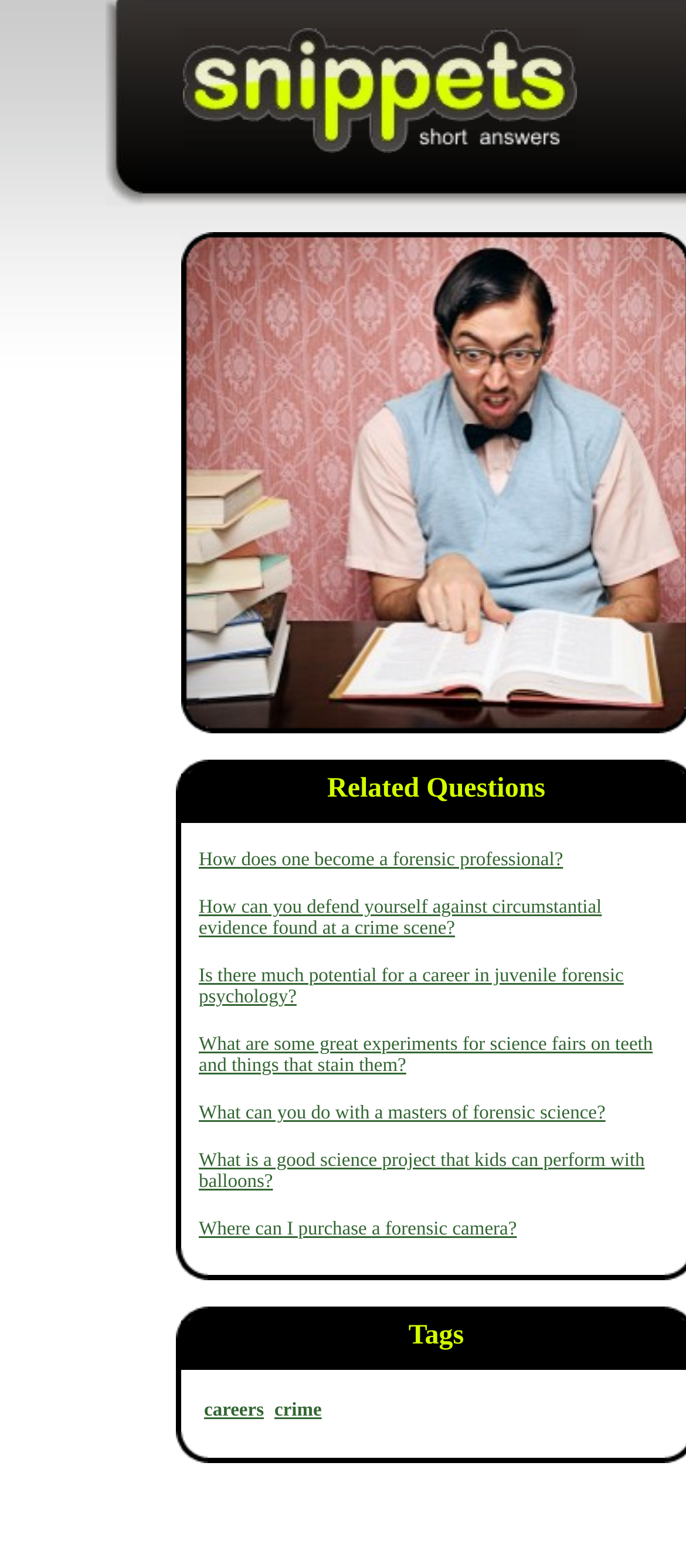Using the element description: "Tags", determine the bounding box coordinates. The coordinates should be in the format [left, top, right, bottom], with values between 0 and 1.

[0.596, 0.842, 0.676, 0.873]